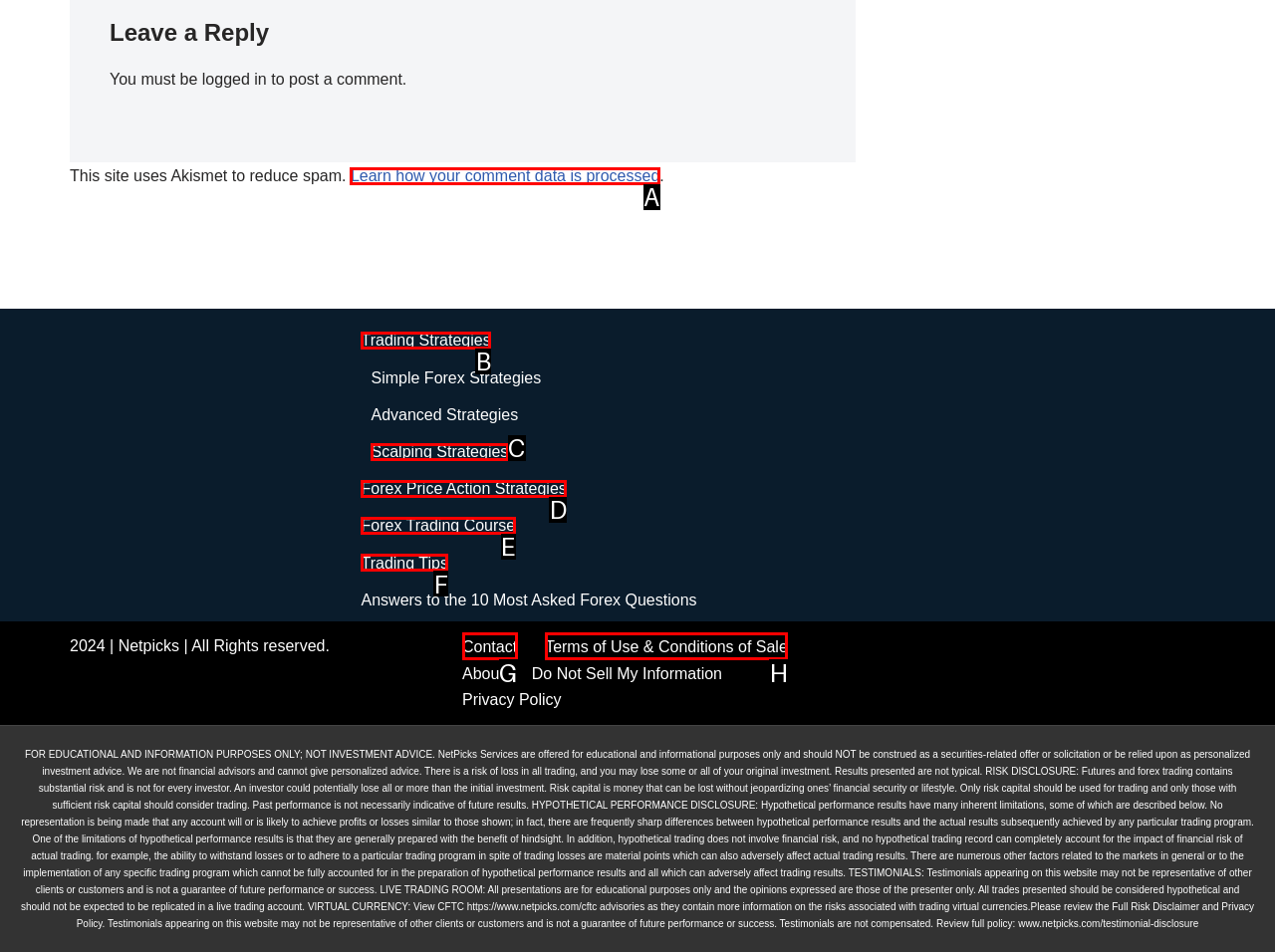Using the description: Contact, find the best-matching HTML element. Indicate your answer with the letter of the chosen option.

G